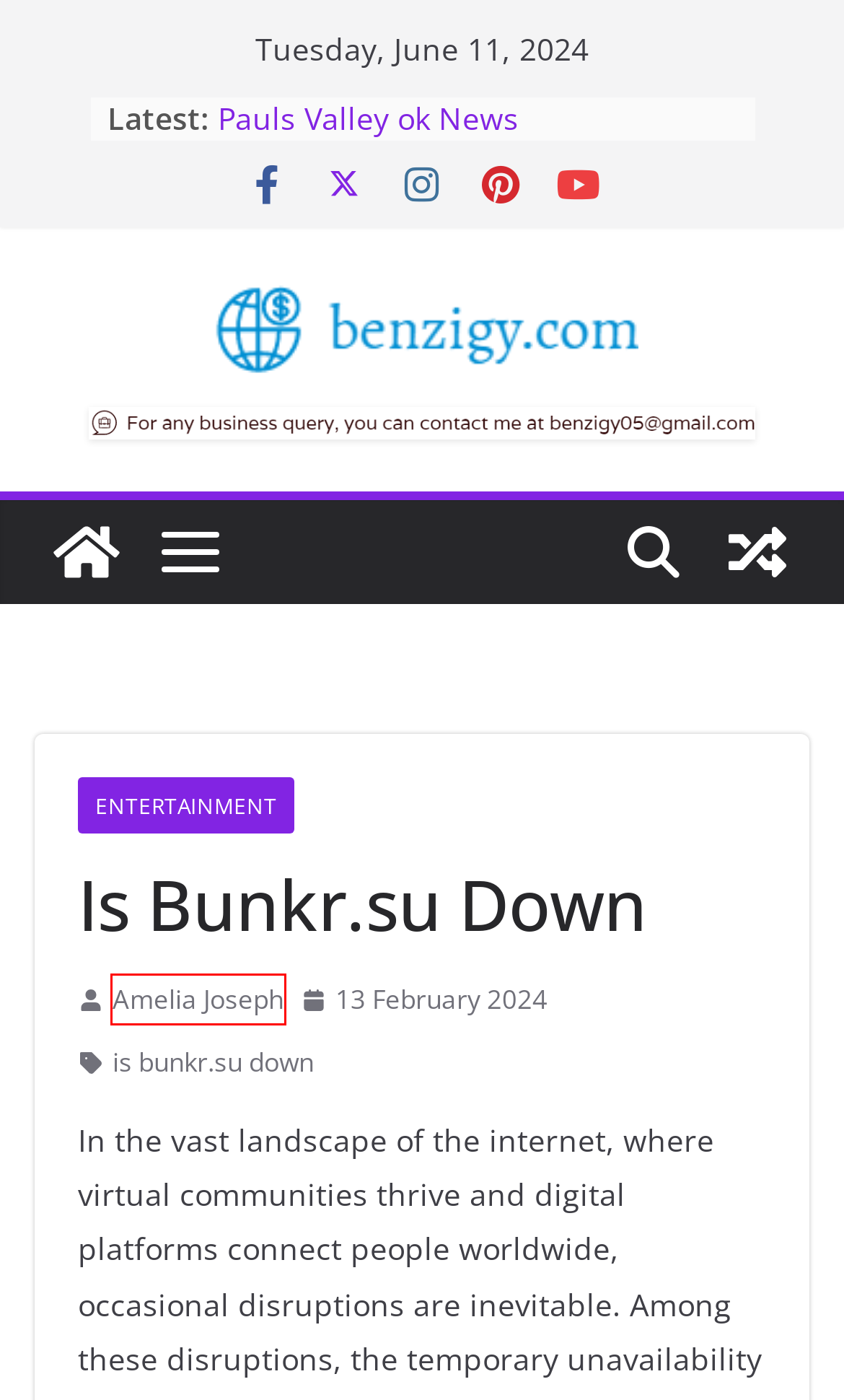Consider the screenshot of a webpage with a red bounding box around an element. Select the webpage description that best corresponds to the new page after clicking the element inside the red bounding box. Here are the candidates:
A. Gabby Thomas Boyfriend - Benzigy
B. Benzigy - Read Trendy News
C. Portage Michigan News - Benzigy
D. Sullivan County Unsensored - Benzigy
E. Pauls Valley ok News - Benzigy
F. Amelia Joseph, Author at Benzigy
G. Breaking News Marshall County al - Benzigy
H. Future Projections for Rummy Apps: Anticipating Innovations - Benzigy

F